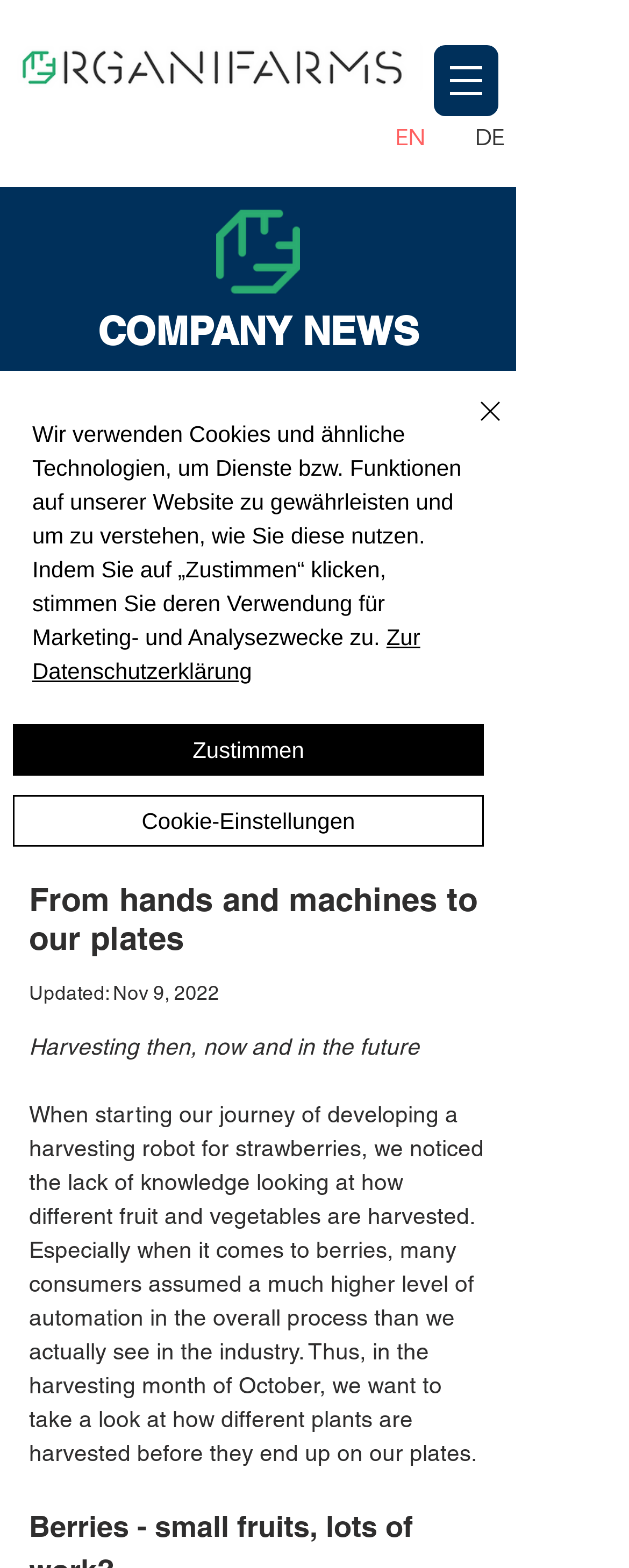Show the bounding box coordinates for the element that needs to be clicked to execute the following instruction: "Click the English button". Provide the coordinates in the form of four float numbers between 0 and 1, i.e., [left, top, right, bottom].

[0.592, 0.077, 0.717, 0.099]